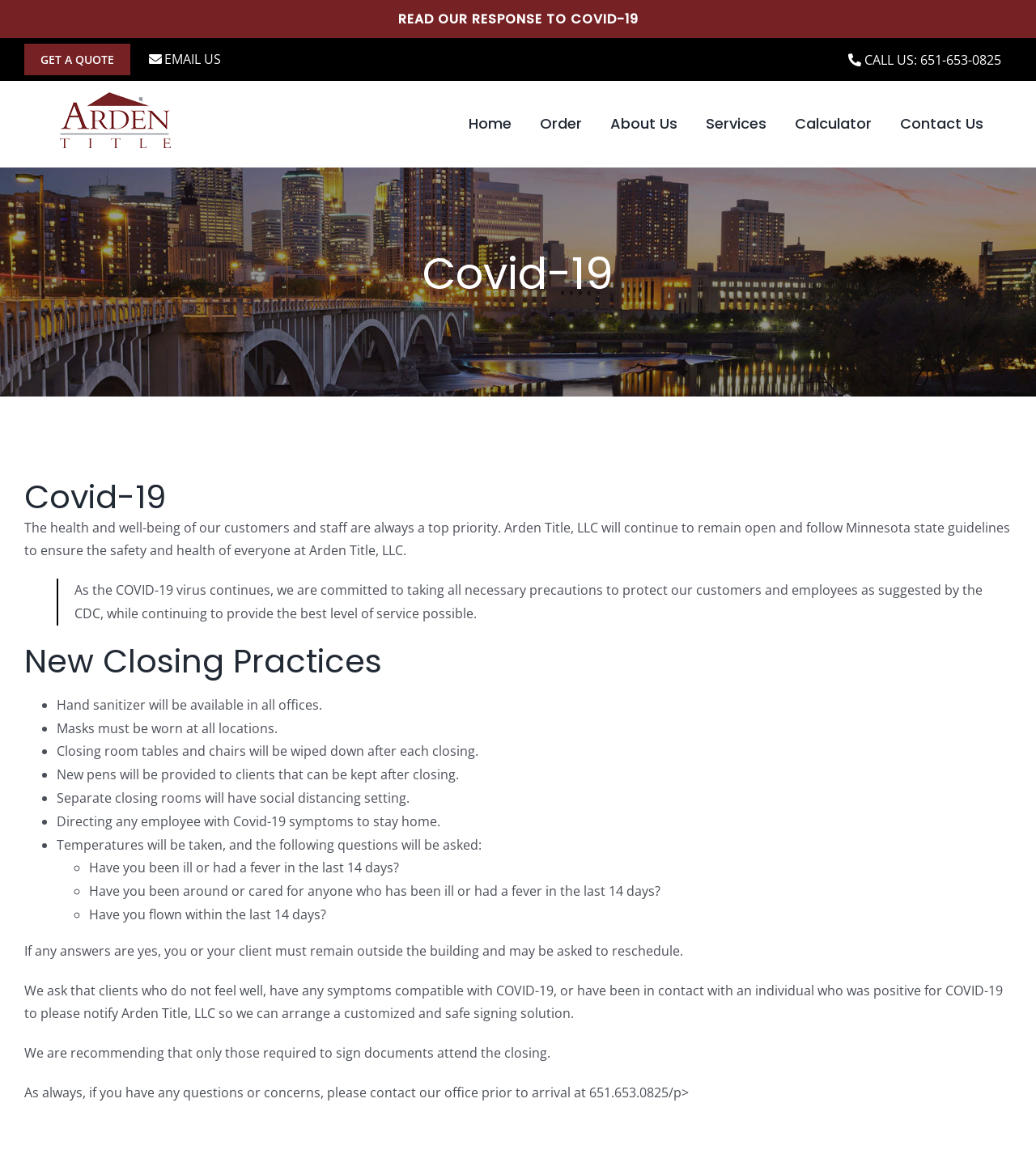What is the company's name?
Could you answer the question with a detailed and thorough explanation?

I found the company's name by looking at the logo and the text 'Minnesota Title Company, Wisconsin Title Company, Arden Title' at the top of the webpage.